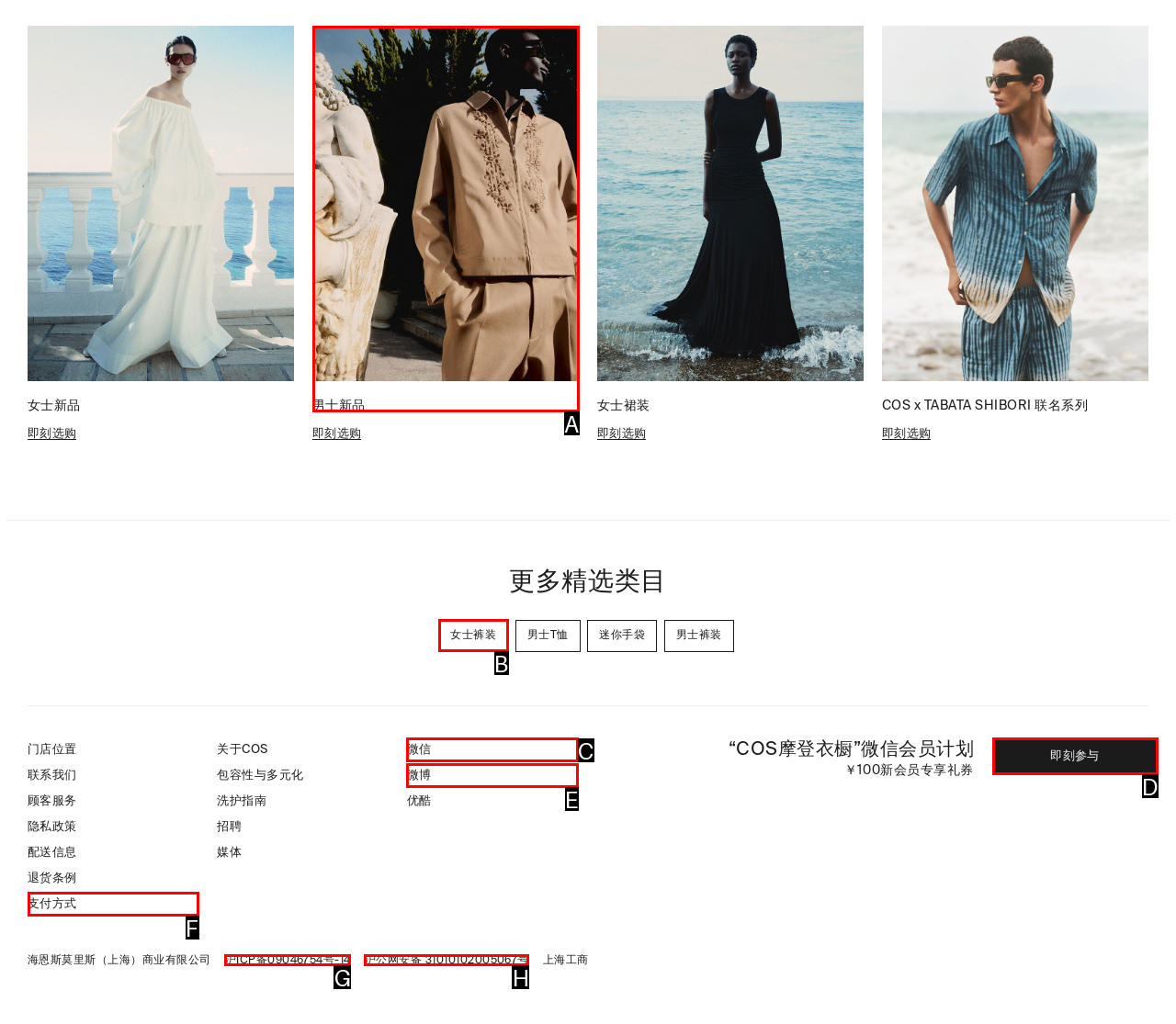Select the HTML element that matches the description: 沪公网安备 31010102005067号. Provide the letter of the chosen option as your answer.

H